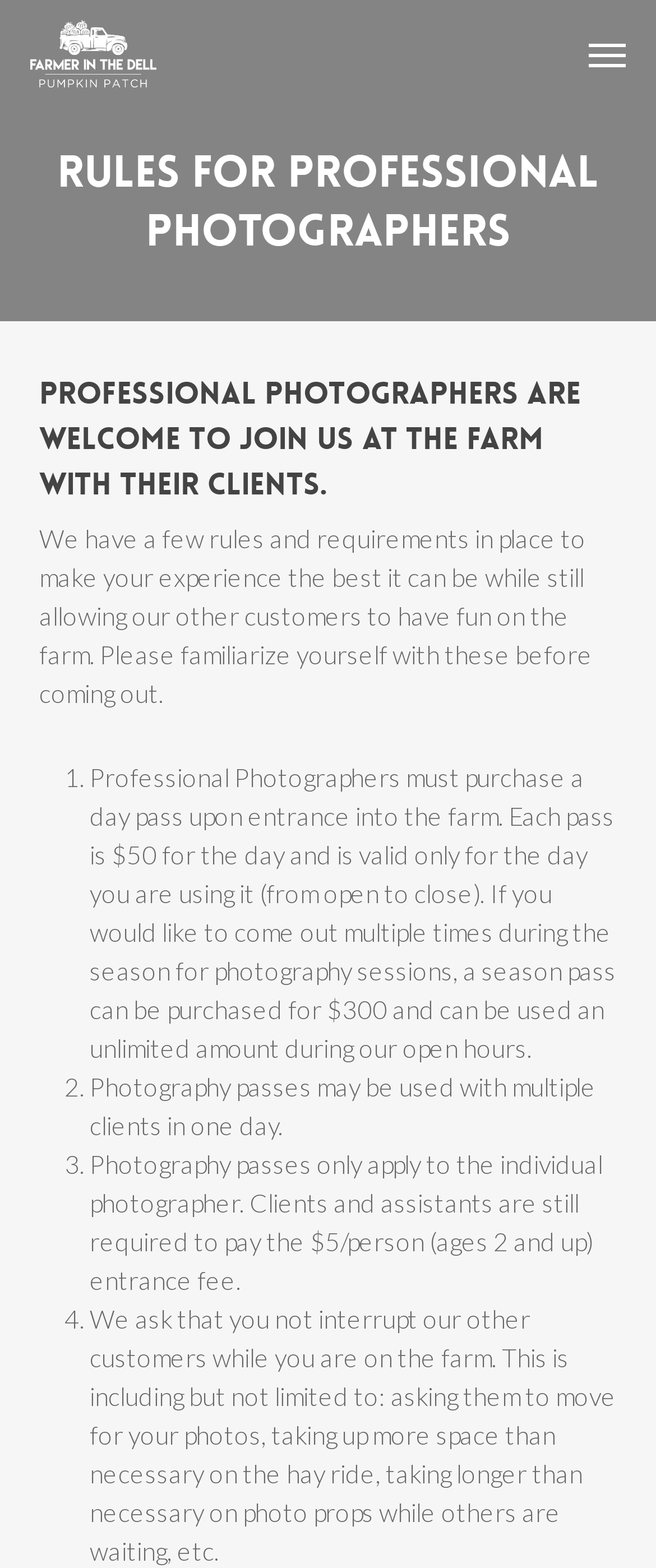Provide a single word or phrase to answer the given question: 
What is the cost of a day pass for professional photographers?

$50